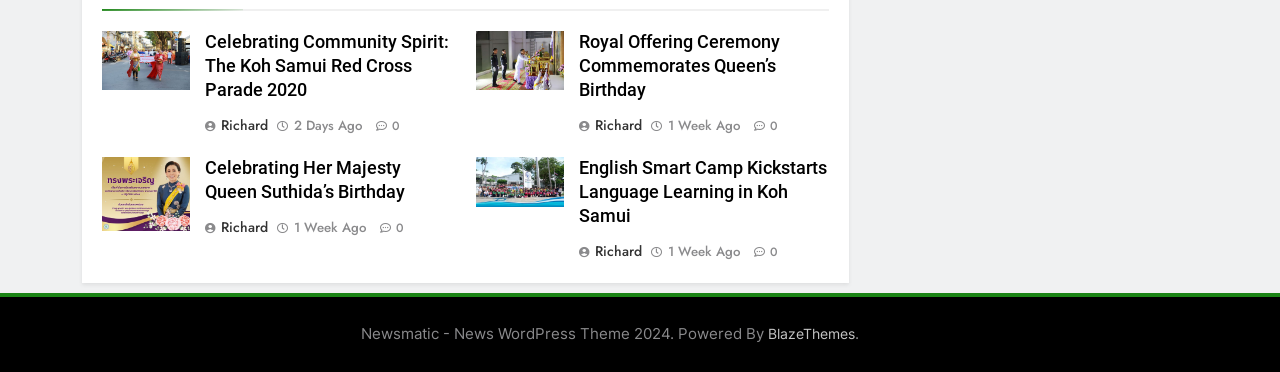Given the content of the image, can you provide a detailed answer to the question?
Who is the author of the second article?

The author of the second article is Richard, which is indicated by the link ' Richard' below the heading 'Royal Offering Ceremony Commemorates Queen’s Birthday'.